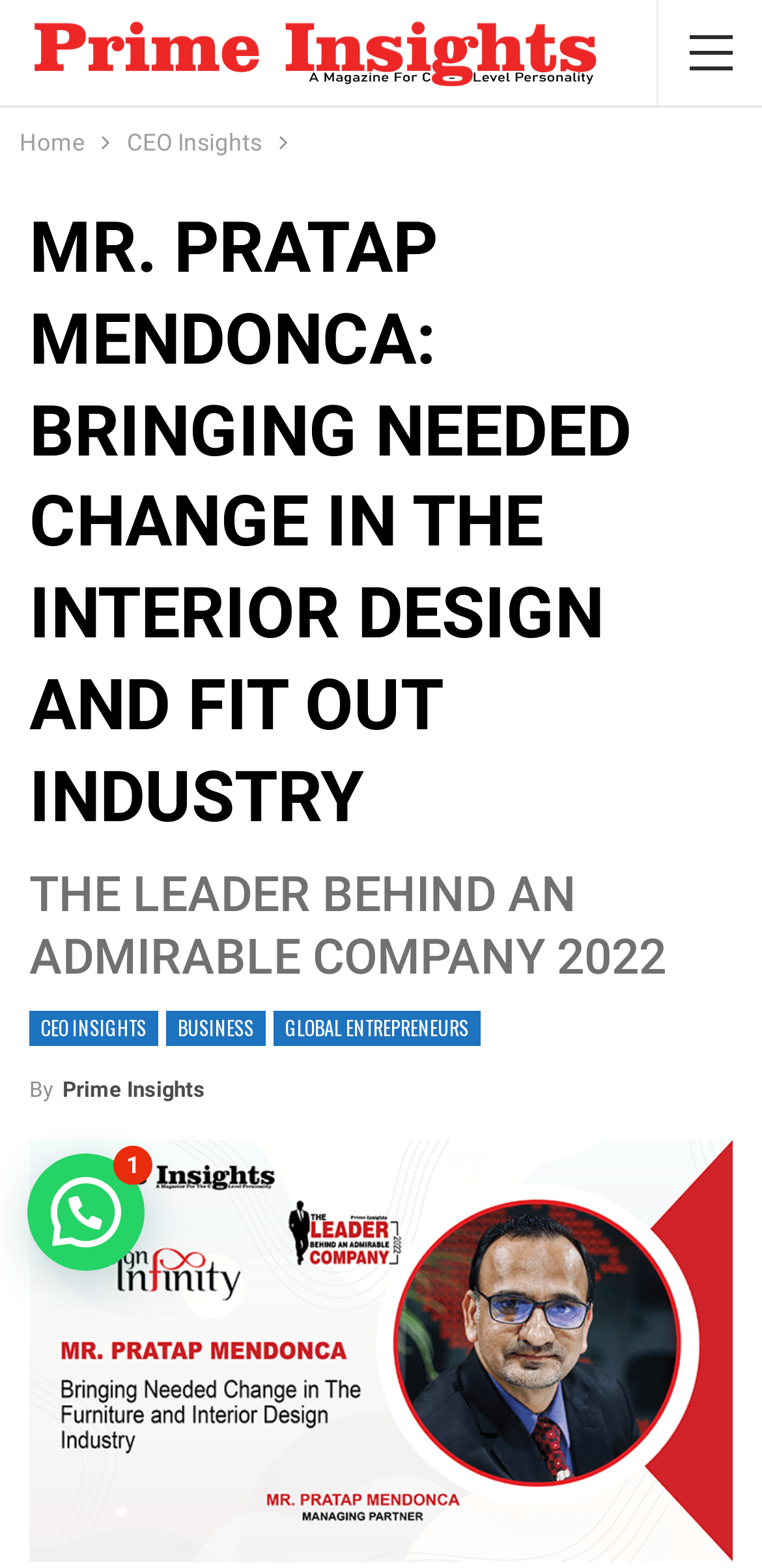Generate a comprehensive description of the contents of the webpage.

The webpage is about Mr. Pratap Mendonca, a prominent figure in the interior design and fit-out industry. At the top of the page, there is a large image with the text "Prime Insights" on it. Below the image, there is a navigation bar with breadcrumbs, featuring links to "Home" and "CEO Insights". 

The main content of the page is divided into sections, with headings that describe Mr. Mendonca's achievements and his company, Design Infinity LLC. The first heading reads "MR. PRATAP MENDONCA: BRINGING NEEDED CHANGE IN THE INTERIOR DESIGN AND FIT OUT INDUSTRY", and the second heading reads "THE LEADER BEHIND AN ADMIRABLE COMPANY 2022". 

To the right of the headings, there are several links to related articles, including "CEO INSIGHTS", "BUSINESS", "GLOBAL ENTREPRENEURS", and "By Prime Insights". The link "MR. PRATAP MENDONCA: Bringing Needed Change in The Interior Design and Fit out Industry" is accompanied by a large image that takes up most of the page's width.

At the bottom of the page, there are two static text elements, "Open chat" and "Need help?", which are likely part of a chat support system.